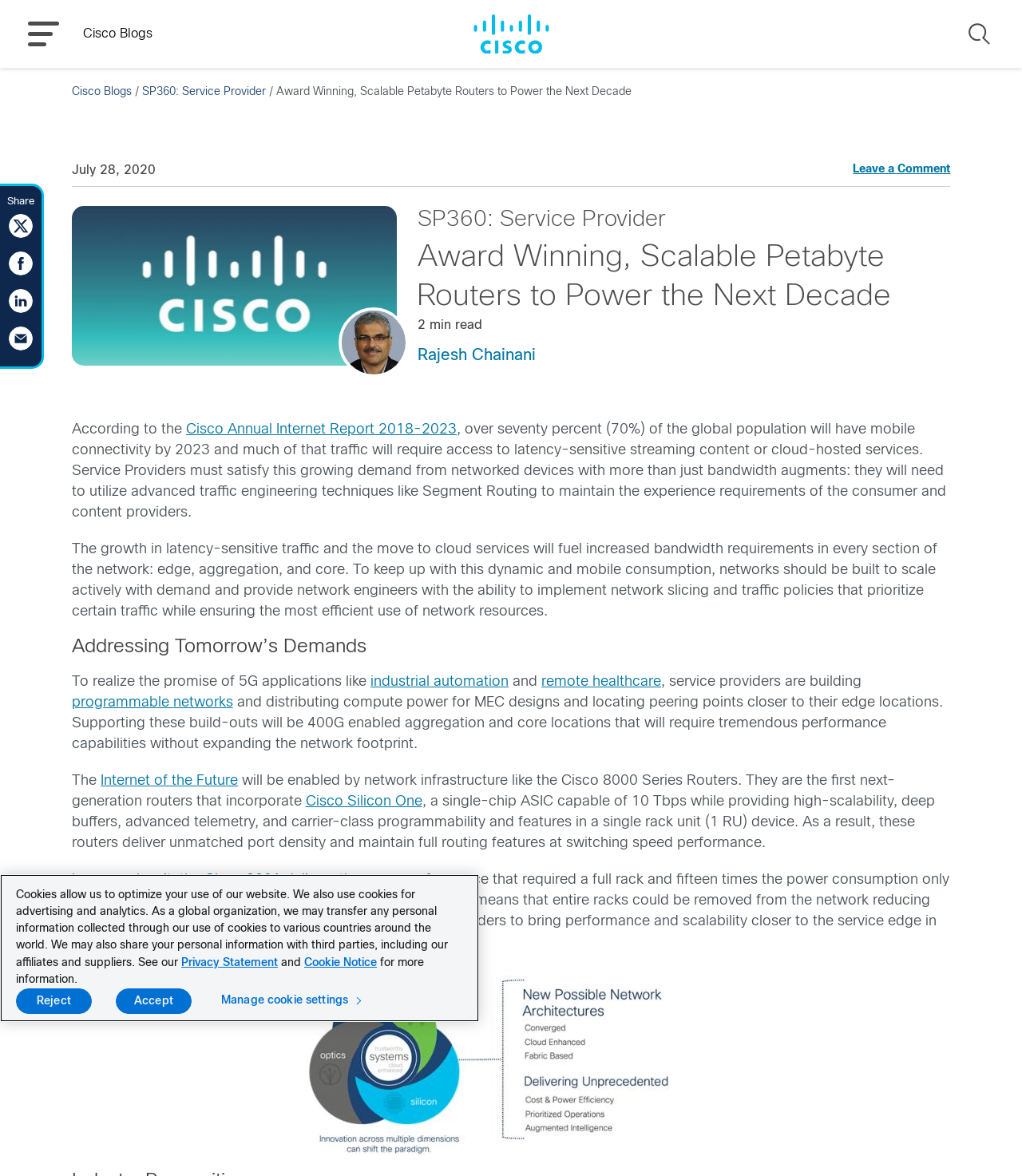Provide a one-word or short-phrase response to the question:
What is the estimated time to read the blog post?

2 min